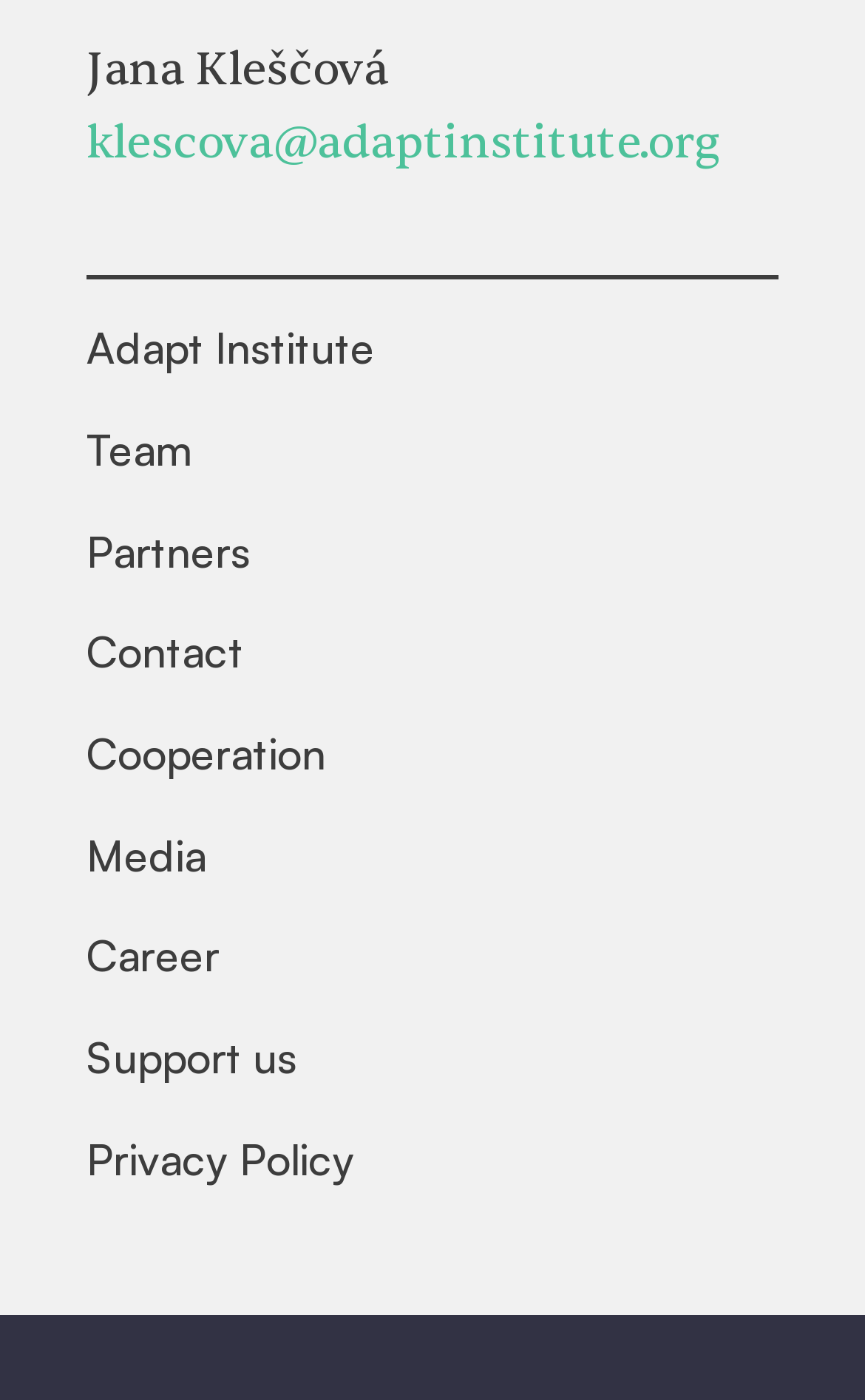Identify the bounding box coordinates of the region I need to click to complete this instruction: "view the team members".

[0.1, 0.298, 0.9, 0.346]